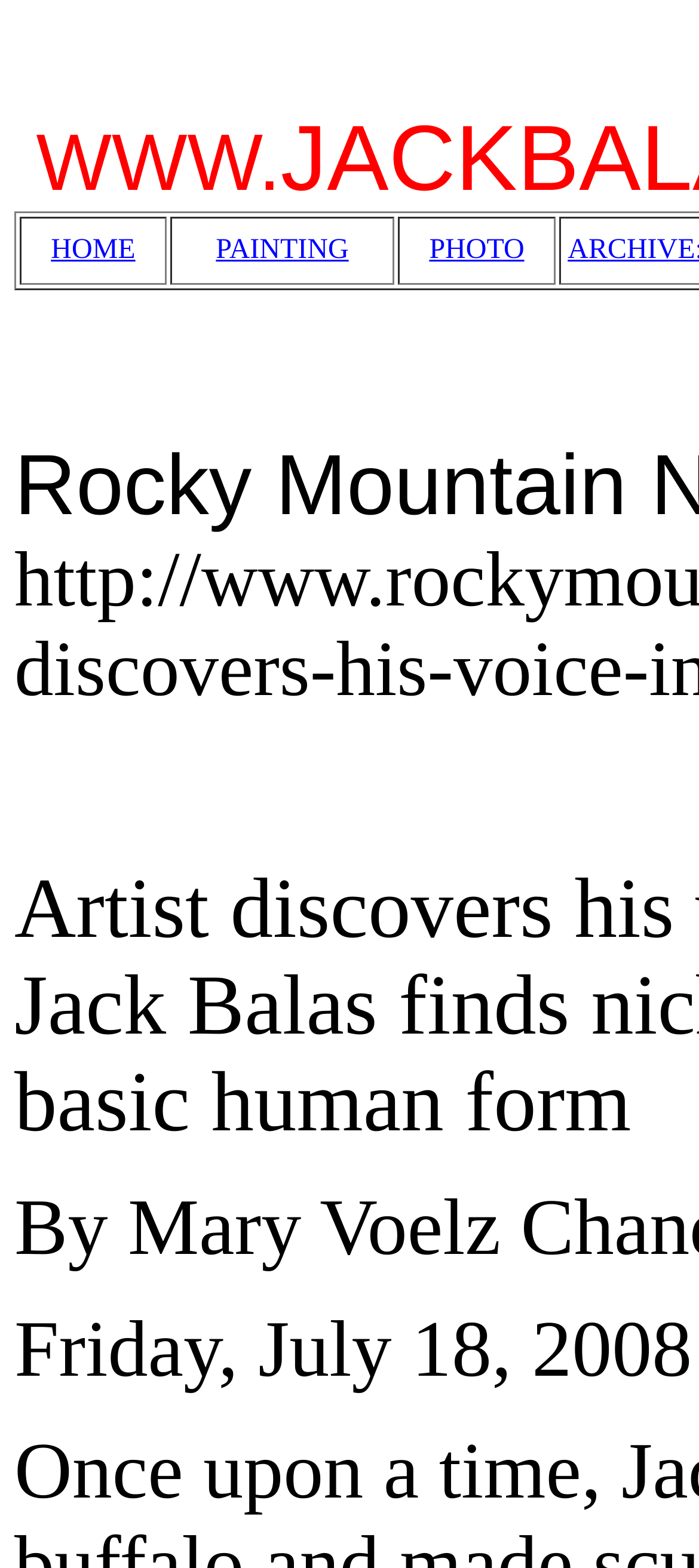What is the position of the date element on the webpage?
Please elaborate on the answer to the question with detailed information.

I determined the position of the date element by comparing its bounding box coordinates [0.021, 0.832, 0.99, 0.889] with those of other elements on the webpage. The y1 and y2 coordinates of the date element are larger than those of other elements, indicating that it is located at the bottom of the webpage.